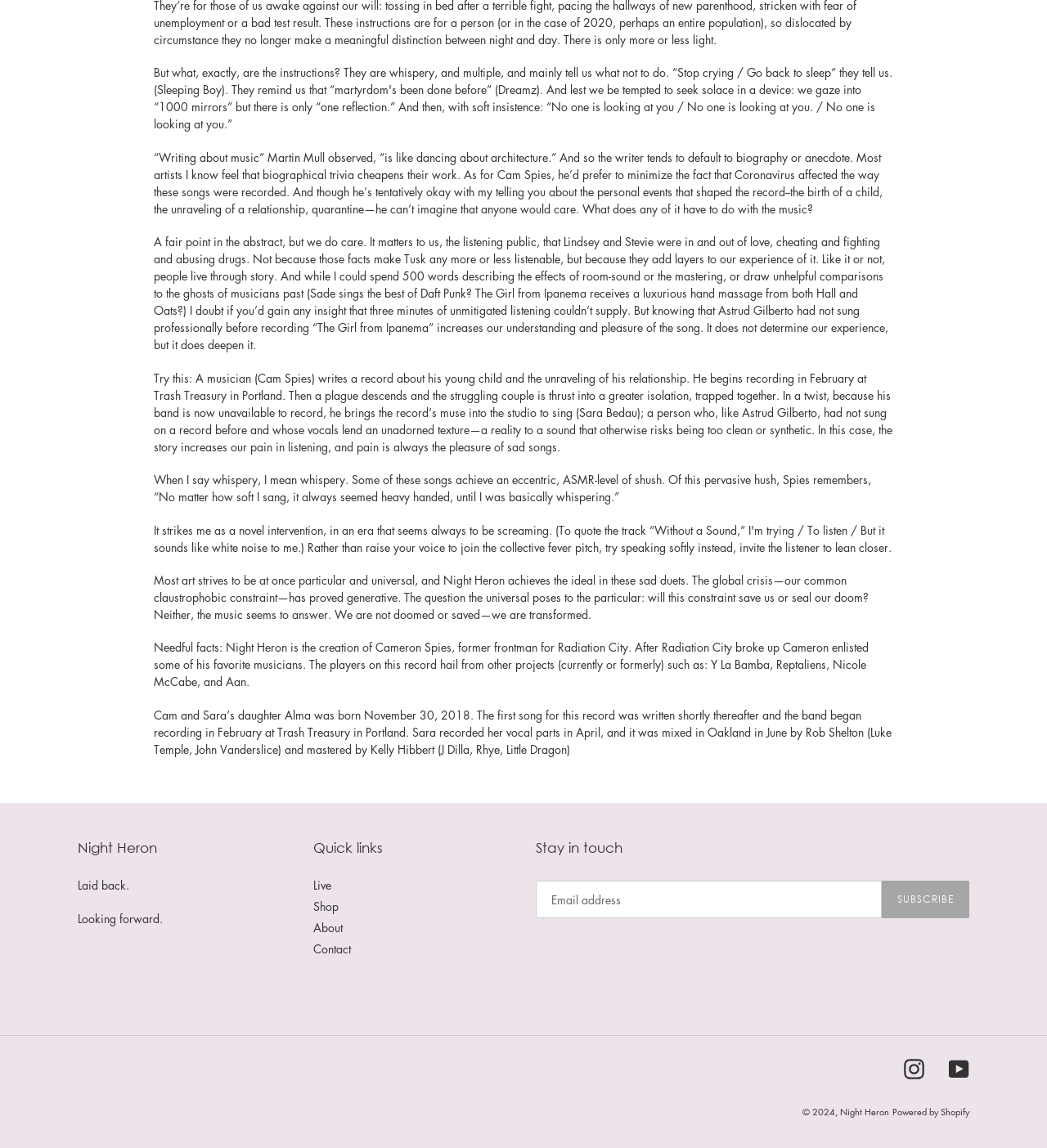Identify the bounding box for the UI element described as: "Night Heron". Ensure the coordinates are four float numbers between 0 and 1, formatted as [left, top, right, bottom].

[0.802, 0.963, 0.849, 0.974]